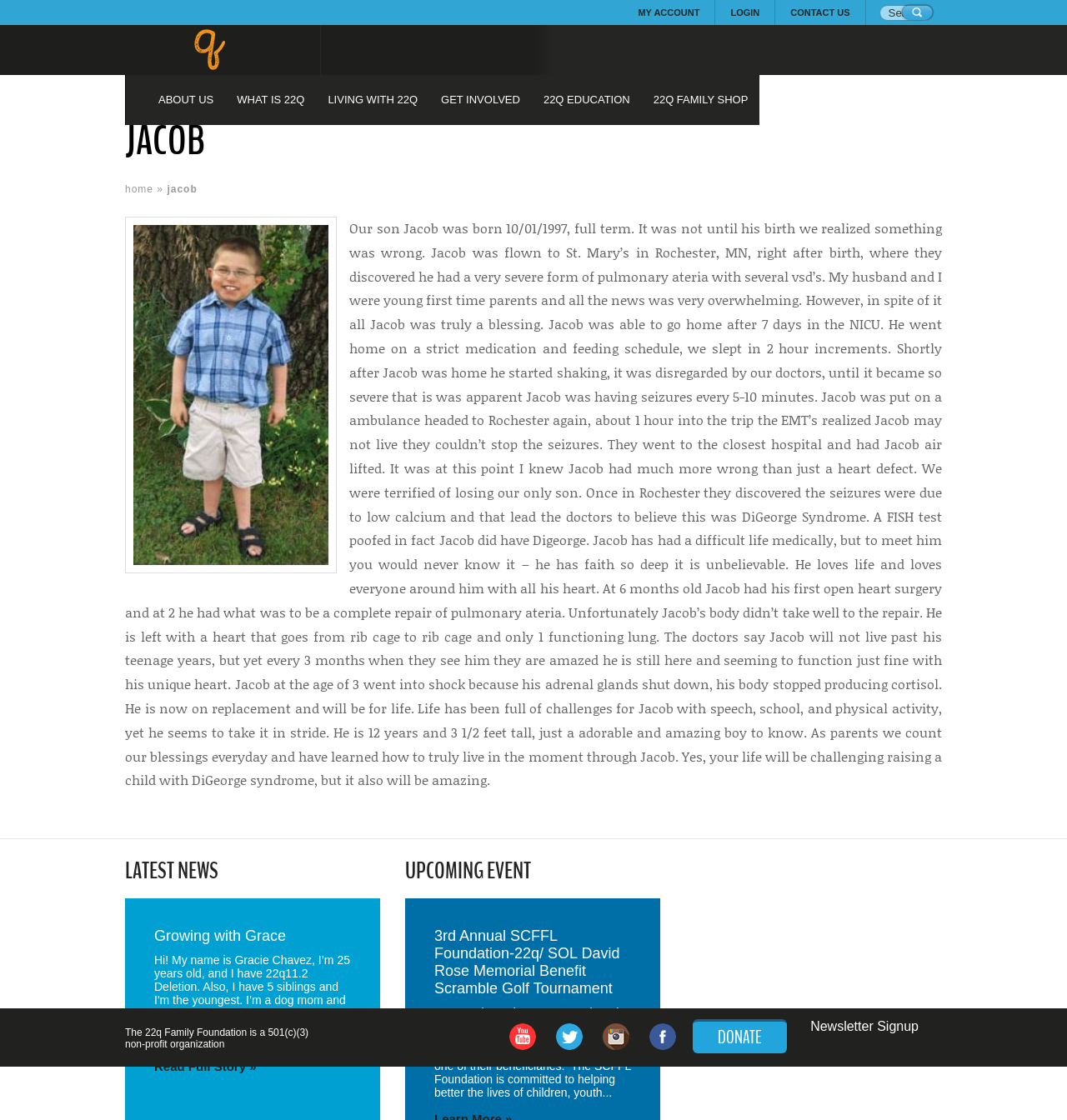Give a concise answer using one word or a phrase to the following question:
How old was Jacob when he had his first open heart surgery?

6 months